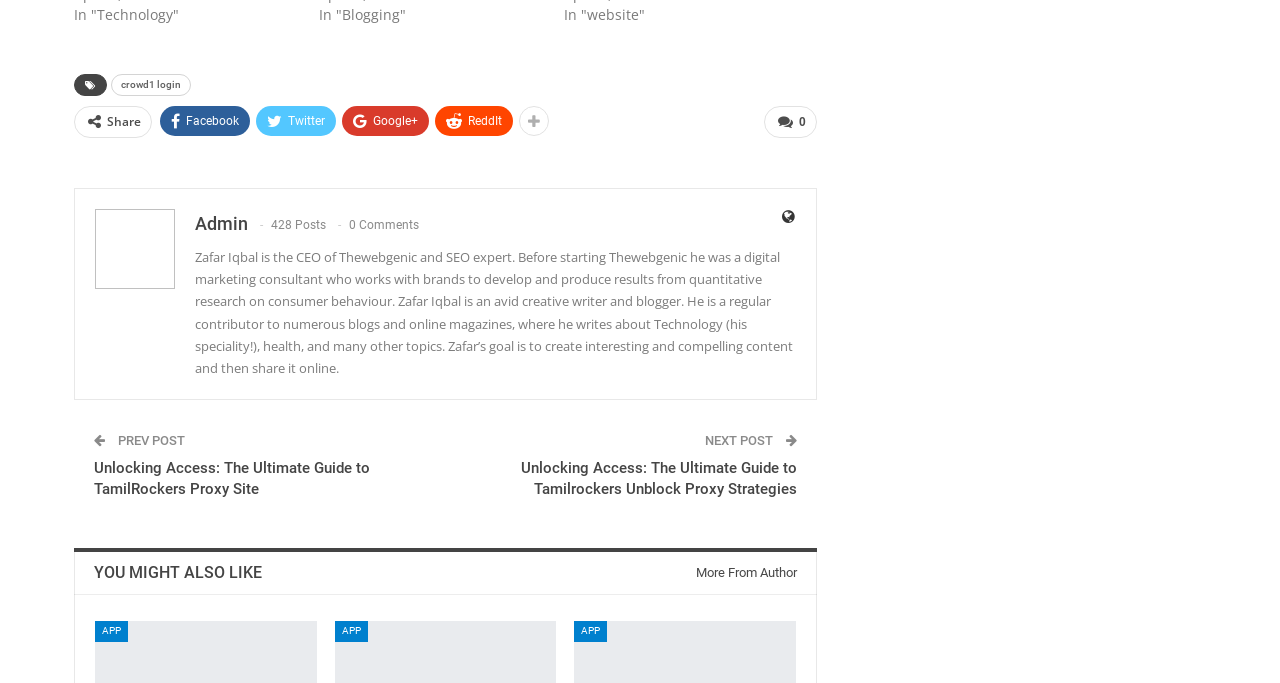Can you determine the bounding box coordinates of the area that needs to be clicked to fulfill the following instruction: "login to crowd1"?

[0.087, 0.108, 0.149, 0.14]